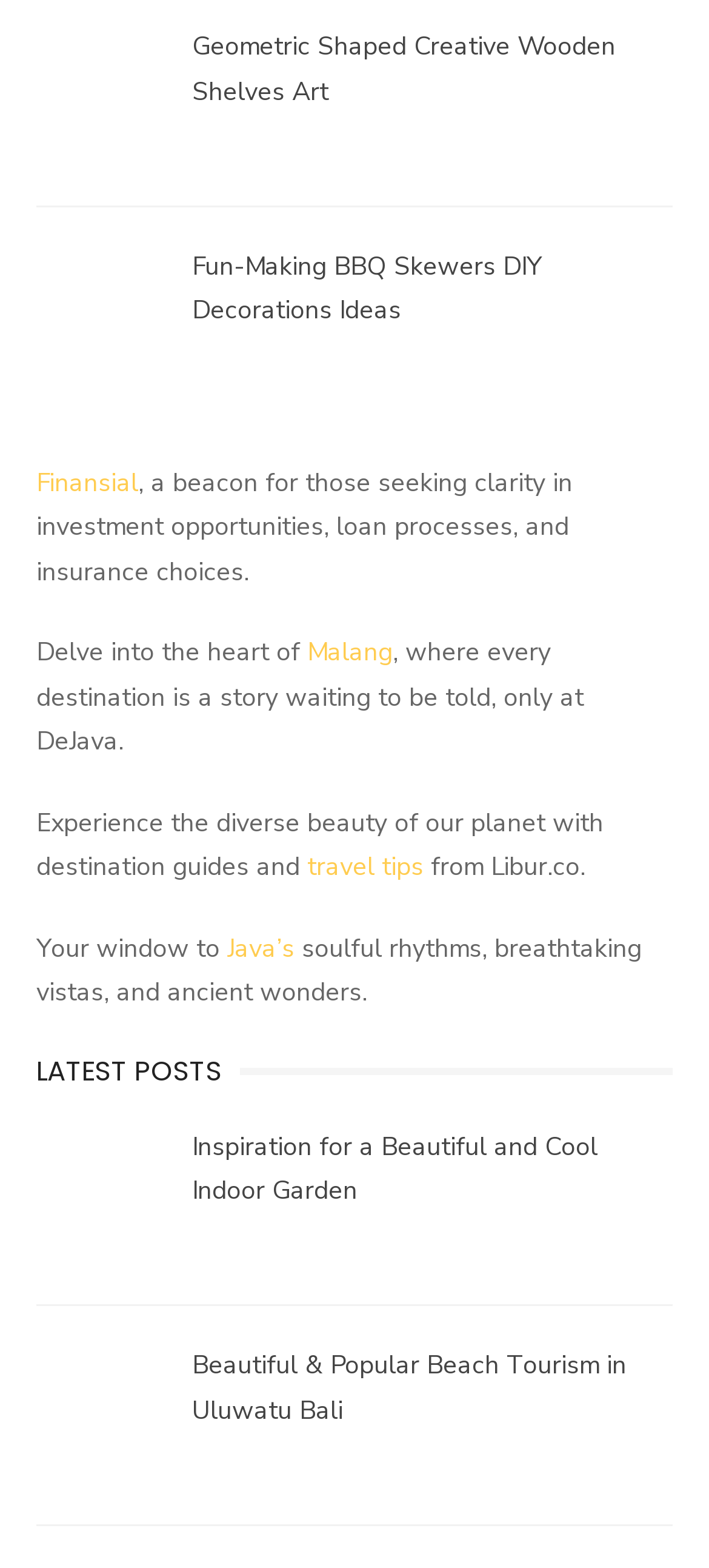What is the focus of the text 'Delve into the heart of...'?
Answer with a single word or phrase by referring to the visual content.

Malang